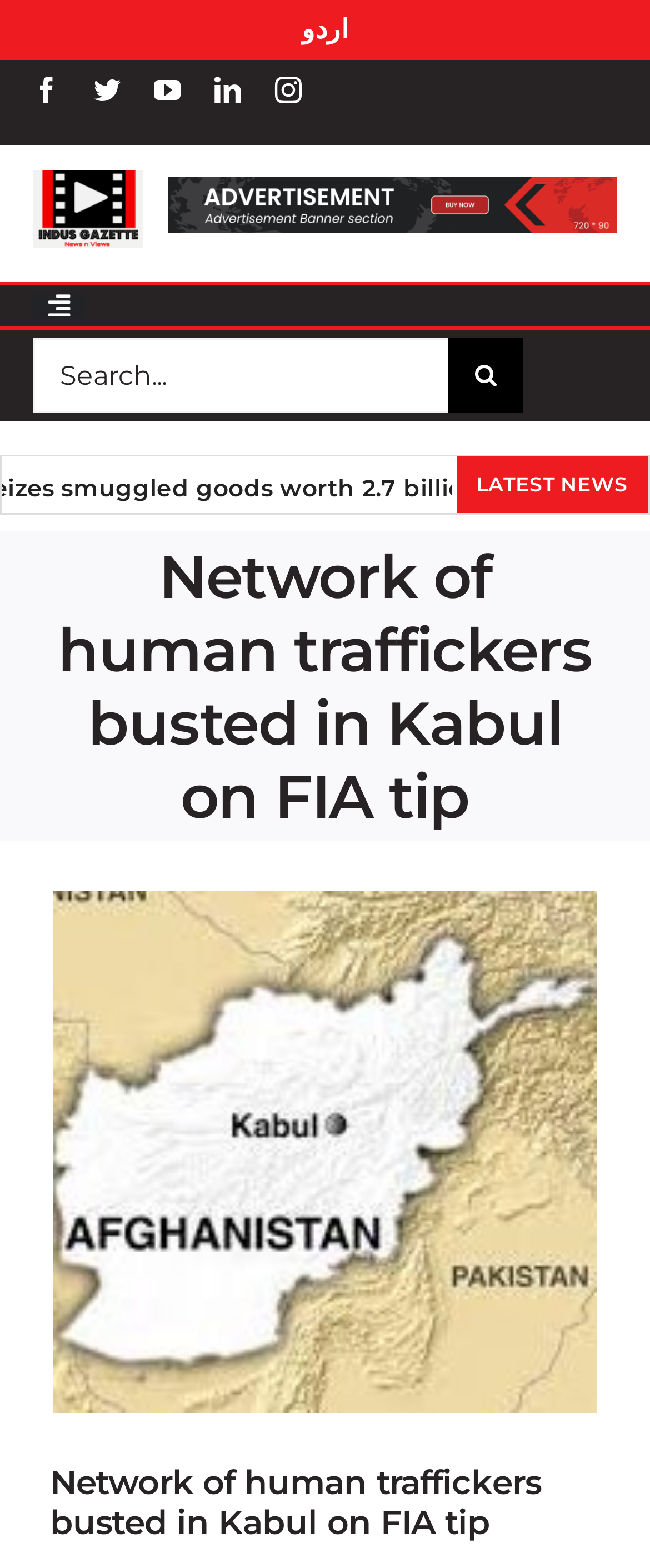Find the bounding box coordinates for the area you need to click to carry out the instruction: "Search for news". The coordinates should be four float numbers between 0 and 1, indicated as [left, top, right, bottom].

[0.051, 0.216, 0.805, 0.264]